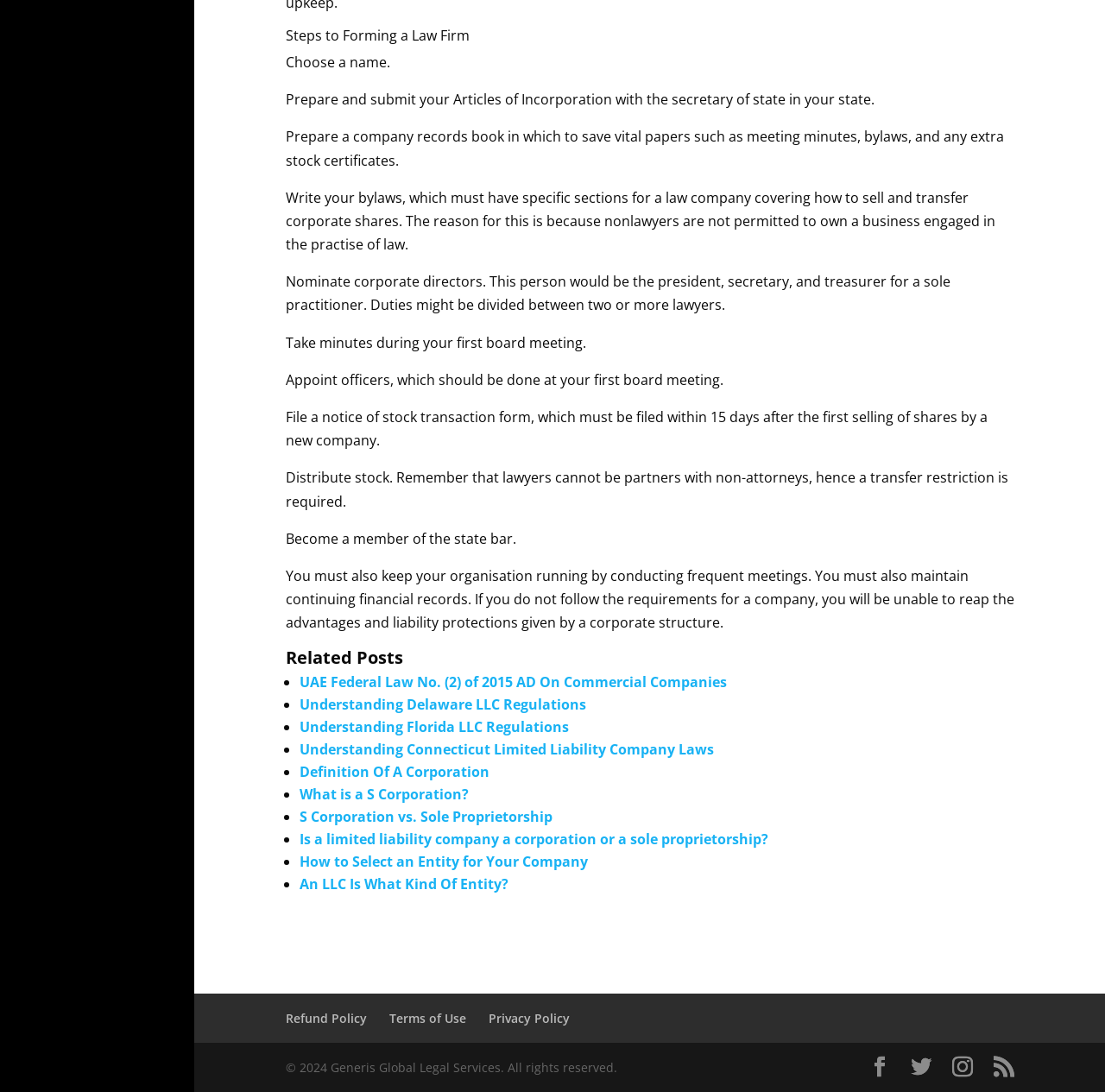Find the bounding box coordinates of the element you need to click on to perform this action: 'Click on the Facebook icon'. The coordinates should be represented by four float values between 0 and 1, in the format [left, top, right, bottom].

[0.786, 0.967, 0.805, 0.988]